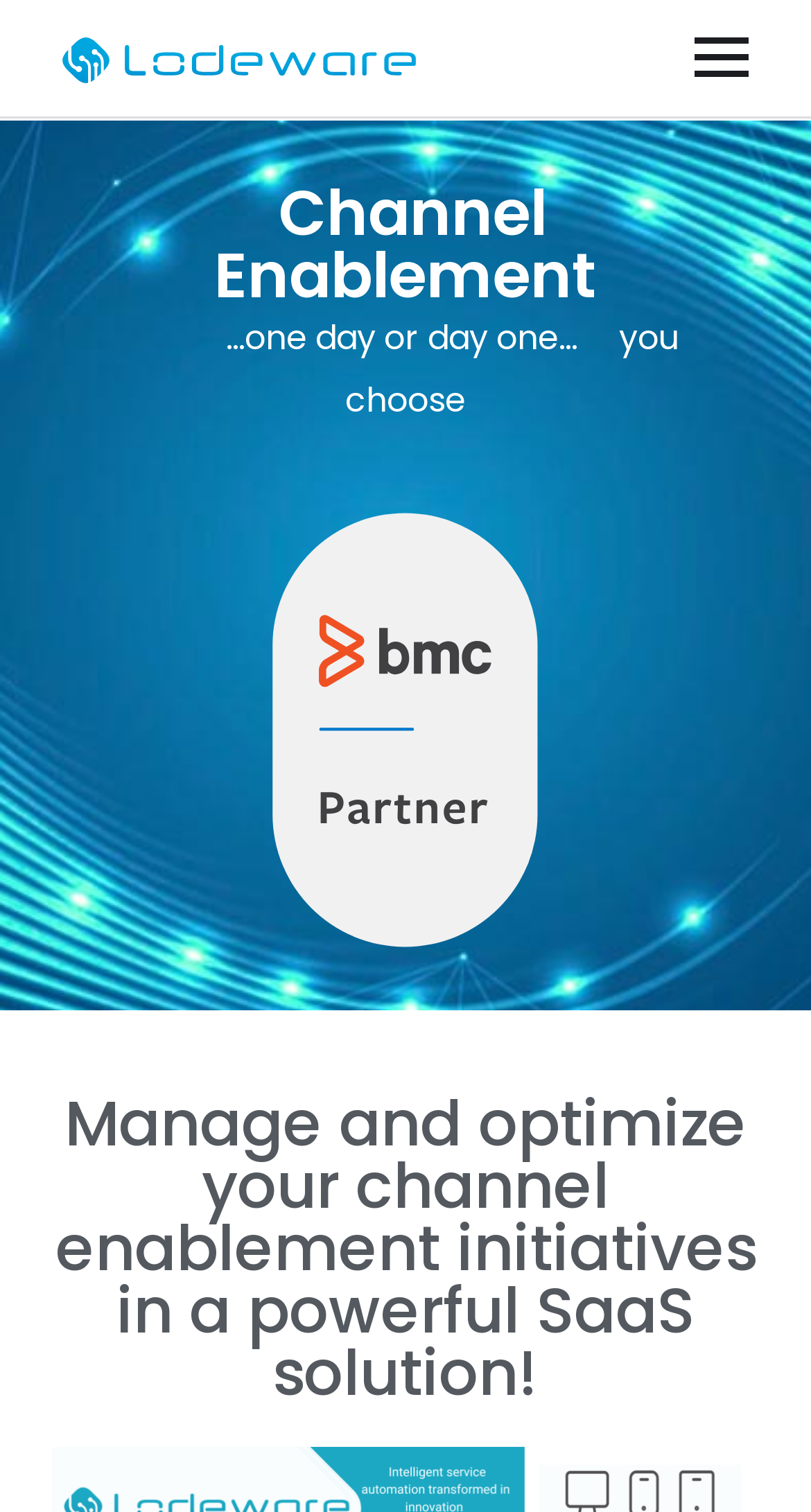From the screenshot, find the bounding box of the UI element matching this description: "parent_node: Lodeware". Supply the bounding box coordinates in the form [left, top, right, bottom], each a float between 0 and 1.

[0.79, 0.879, 0.897, 0.94]